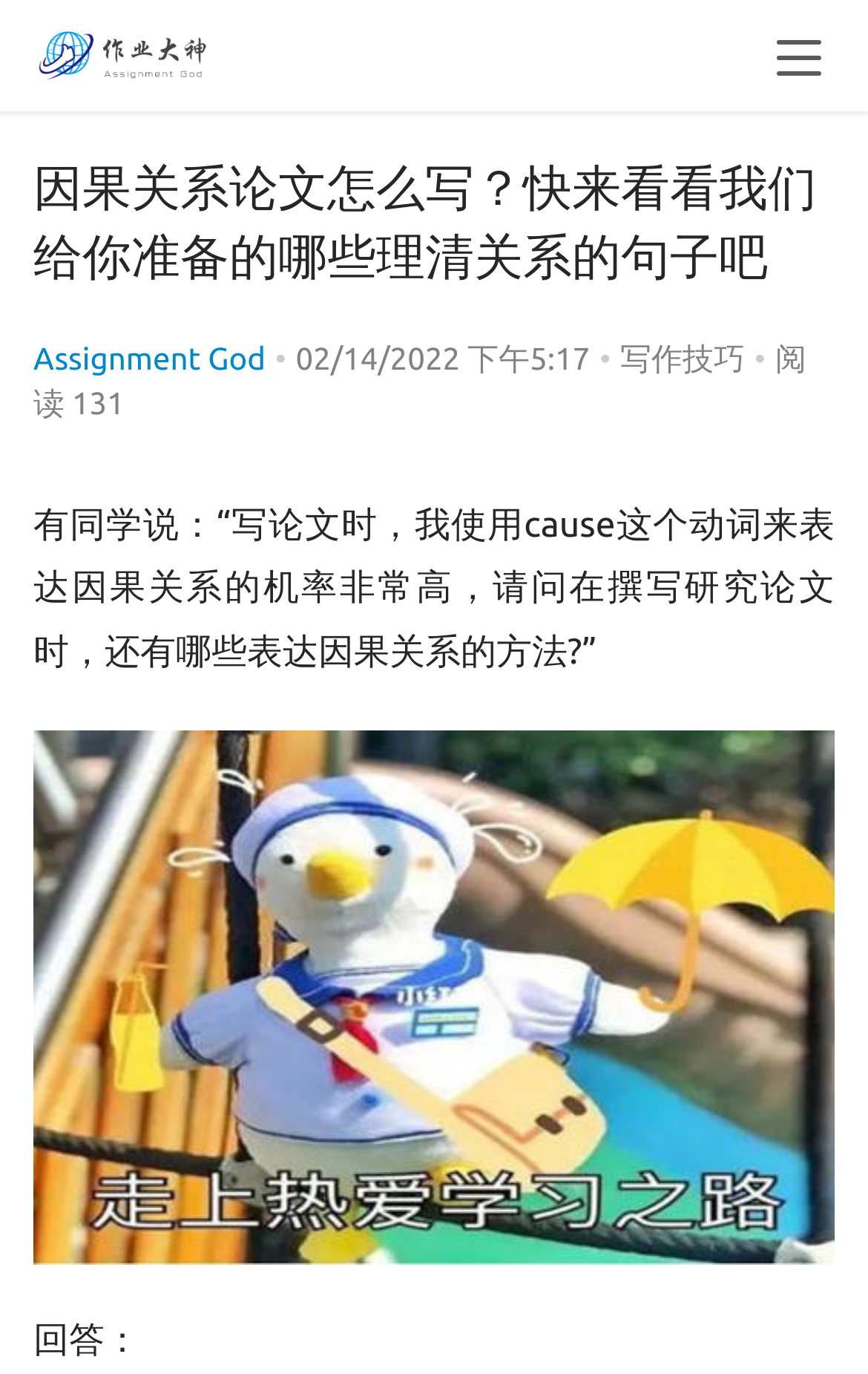Can you find the bounding box coordinates for the UI element given this description: "Assignment God"? Provide the coordinates as four float numbers between 0 and 1: [left, top, right, bottom].

[0.038, 0.247, 0.306, 0.273]